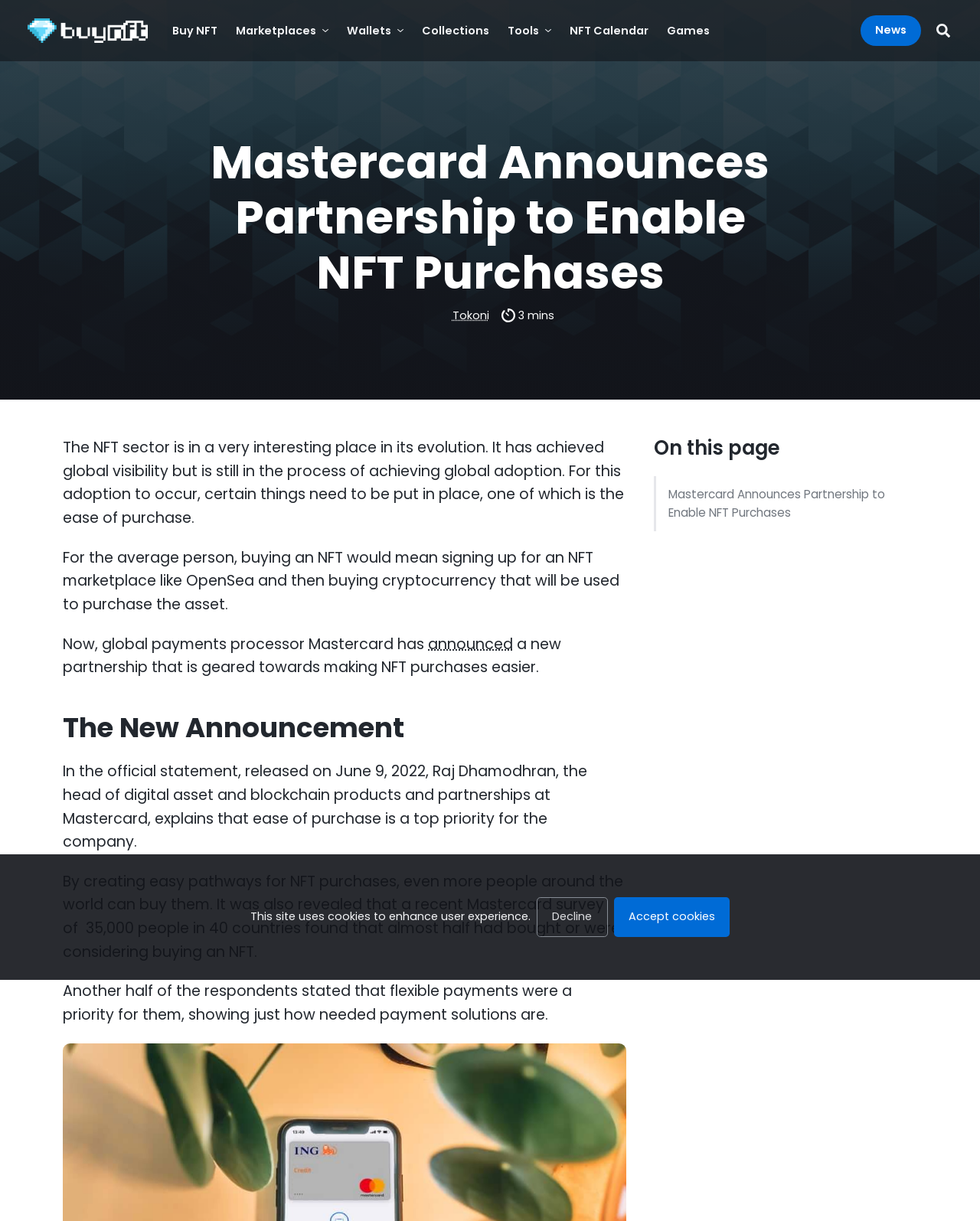Give the bounding box coordinates for the element described as: "Tokoni".

[0.461, 0.252, 0.499, 0.265]